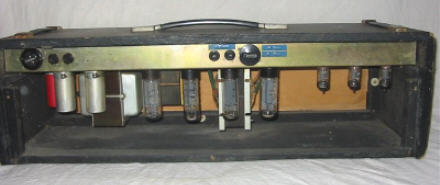Describe every aspect of the image in detail.

The image features a vintage audio amplifier, showcasing a robust and classic design. The amplifier is constructed with a sturdy chassis and is predominantly black, accented by a metal front panel. Prominently displayed are various knobs and controls, likely for adjusting volume, bass, and treble, indicative of its two-channel capability. 

The bottom section reveals several vacuum tubes, a hallmark of traditional tube amplifiers, highlighting its analog technology. The amplifier supports two speaker outputs, switchable between 8 and 16 ohms, enhancing its versatility in connecting with different speaker systems. Overall, this equipment exemplifies a timeless piece for audio enthusiasts, merging functionality with a nod to vintage aesthetics.